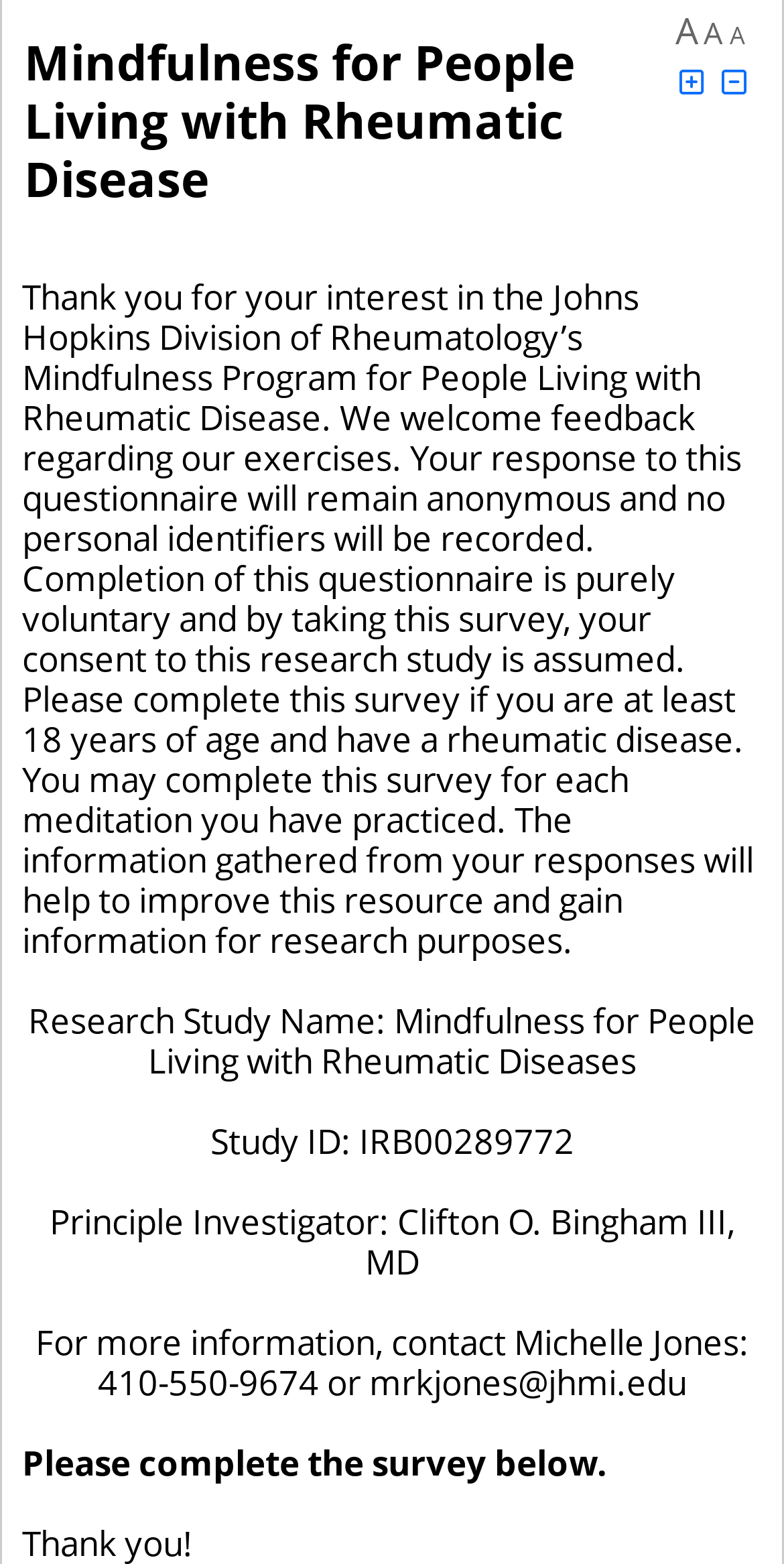Using the elements shown in the image, answer the question comprehensively: What is the purpose of this survey?

Based on the text, the purpose of this survey is to improve the mindfulness program for people living with rheumatic disease and to gather information for research purposes. This is stated in the paragraph that says 'The information gathered from your responses will help to improve this resource and gain information for research purposes.'